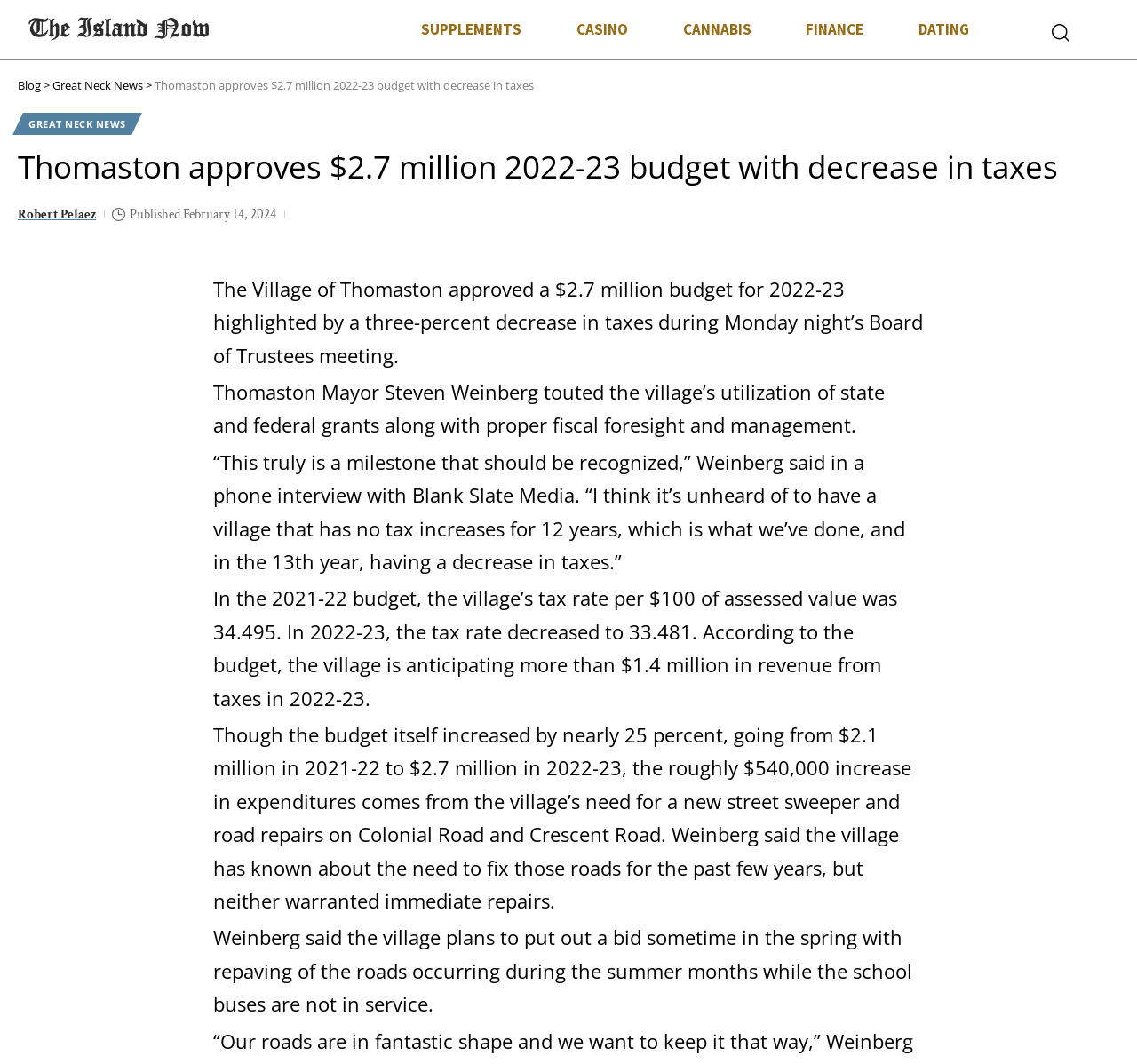What is the name of the village?
Look at the image and provide a short answer using one word or a phrase.

Thomaston